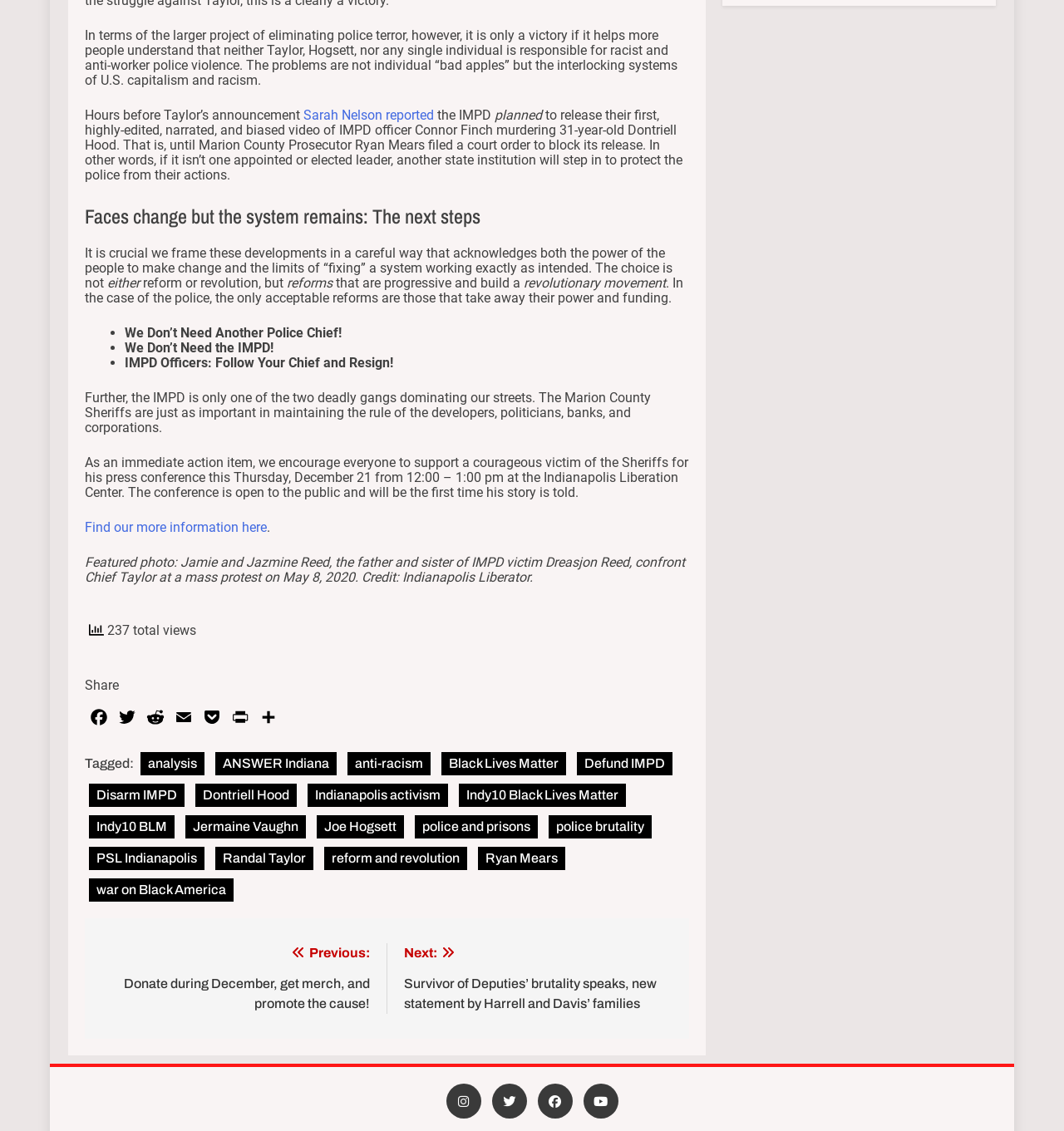Please identify the bounding box coordinates for the region that you need to click to follow this instruction: "View the article tagged with 'Black Lives Matter'".

[0.415, 0.665, 0.532, 0.685]